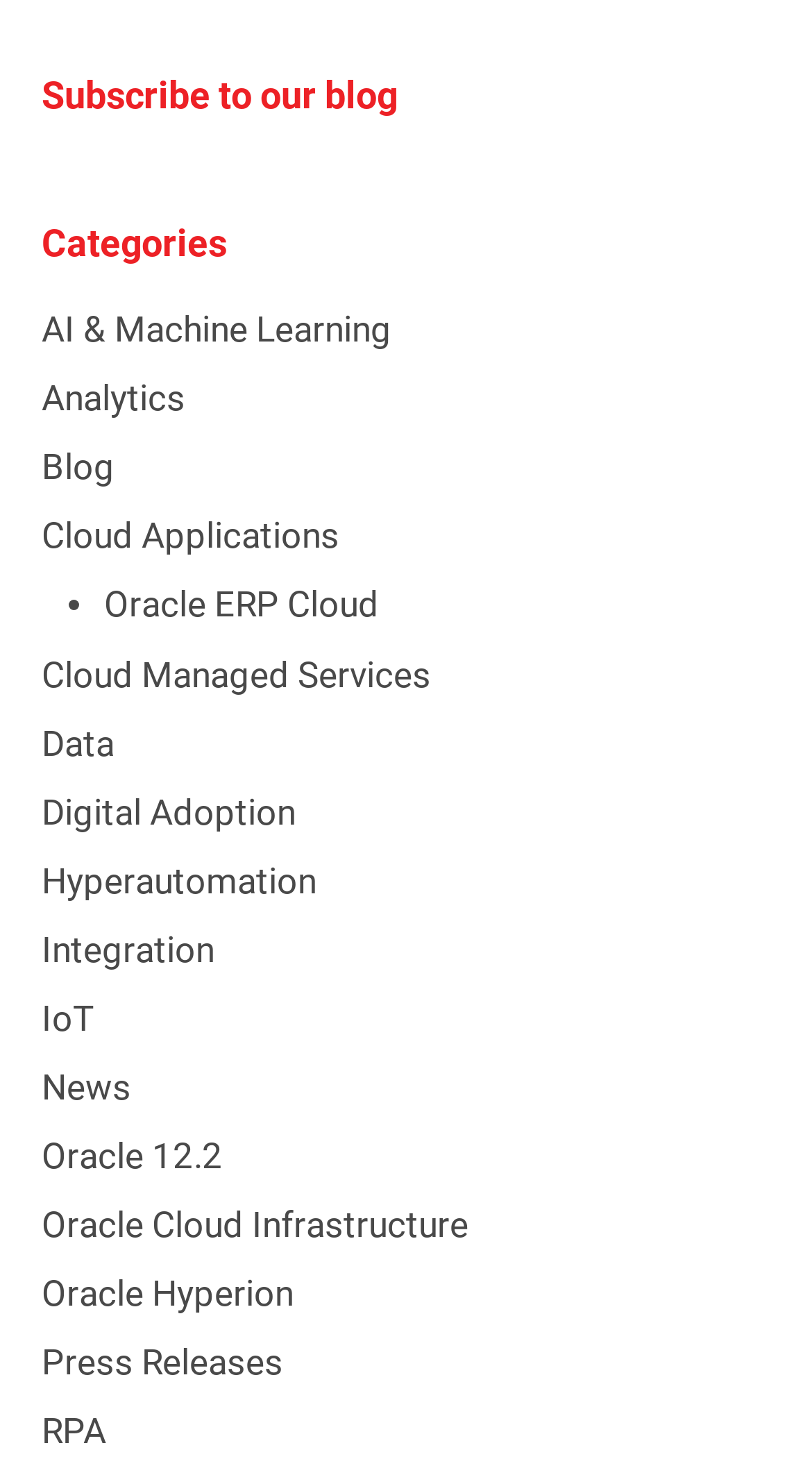Please identify the bounding box coordinates of the element that needs to be clicked to execute the following command: "Subscribe to the blog". Provide the bounding box using four float numbers between 0 and 1, formatted as [left, top, right, bottom].

[0.051, 0.049, 0.931, 0.094]